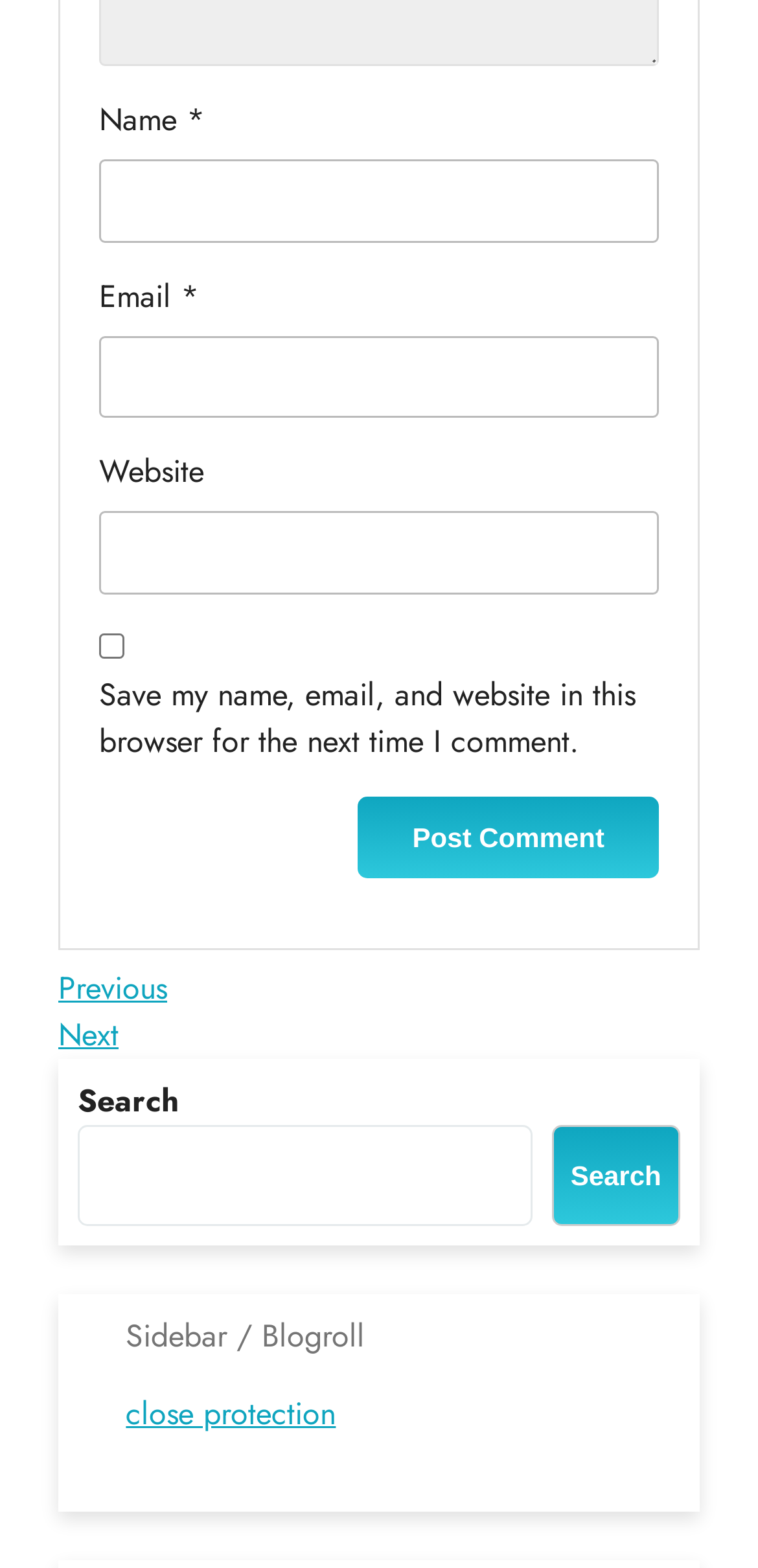Respond concisely with one word or phrase to the following query:
What is the purpose of the search box?

Search